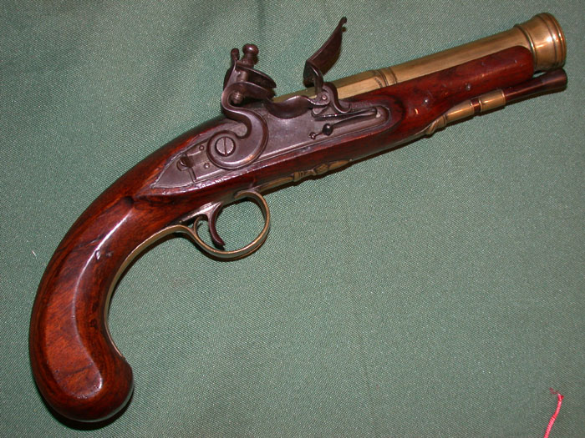Explain what is happening in the image with elaborate details.

The image showcases an English Blunderbuss pistol, a distinctive firearm known for its unique design and historical significance. This type of pistol, characterized by a wide, flared muzzle, was capable of firing various projectiles simultaneously, making it particularly effective in close combat situations. The blunderbuss's craftsmanship is evident in the intricate detailing on its metalwork and the polished wooden grip, which reflects the quality of English firearms from the period. Typically, these pistols were made in styles such as Snap Lock, Dog Lock, or Flintlock, and they were favored for their ability to scatter shot over a wide area. The image captures the ornate handle and brass components, illustrating the blend of functionality and artistry that defines this iconic weapon.